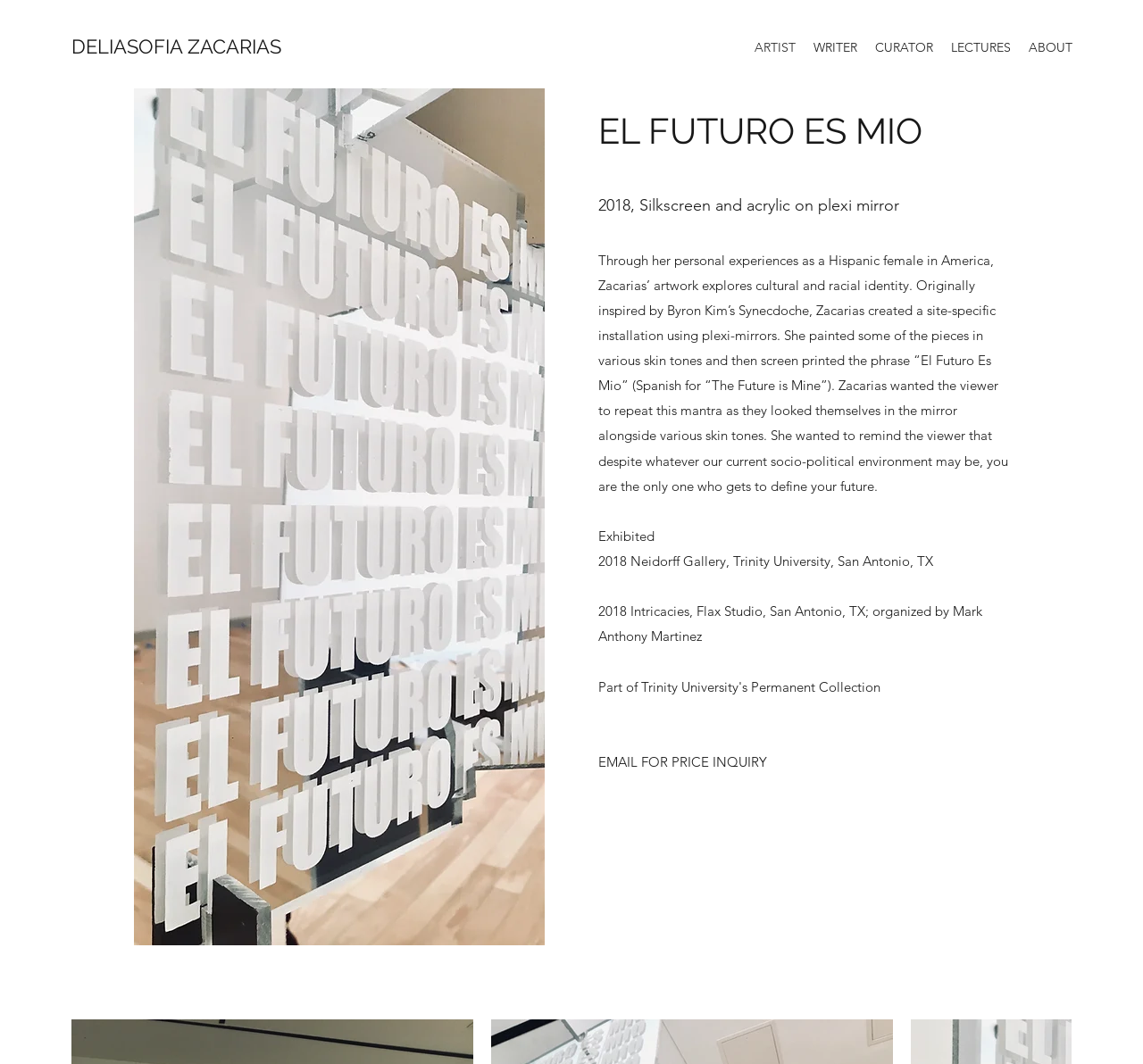Please determine the main heading text of this webpage.

EL FUTURO ES MIO